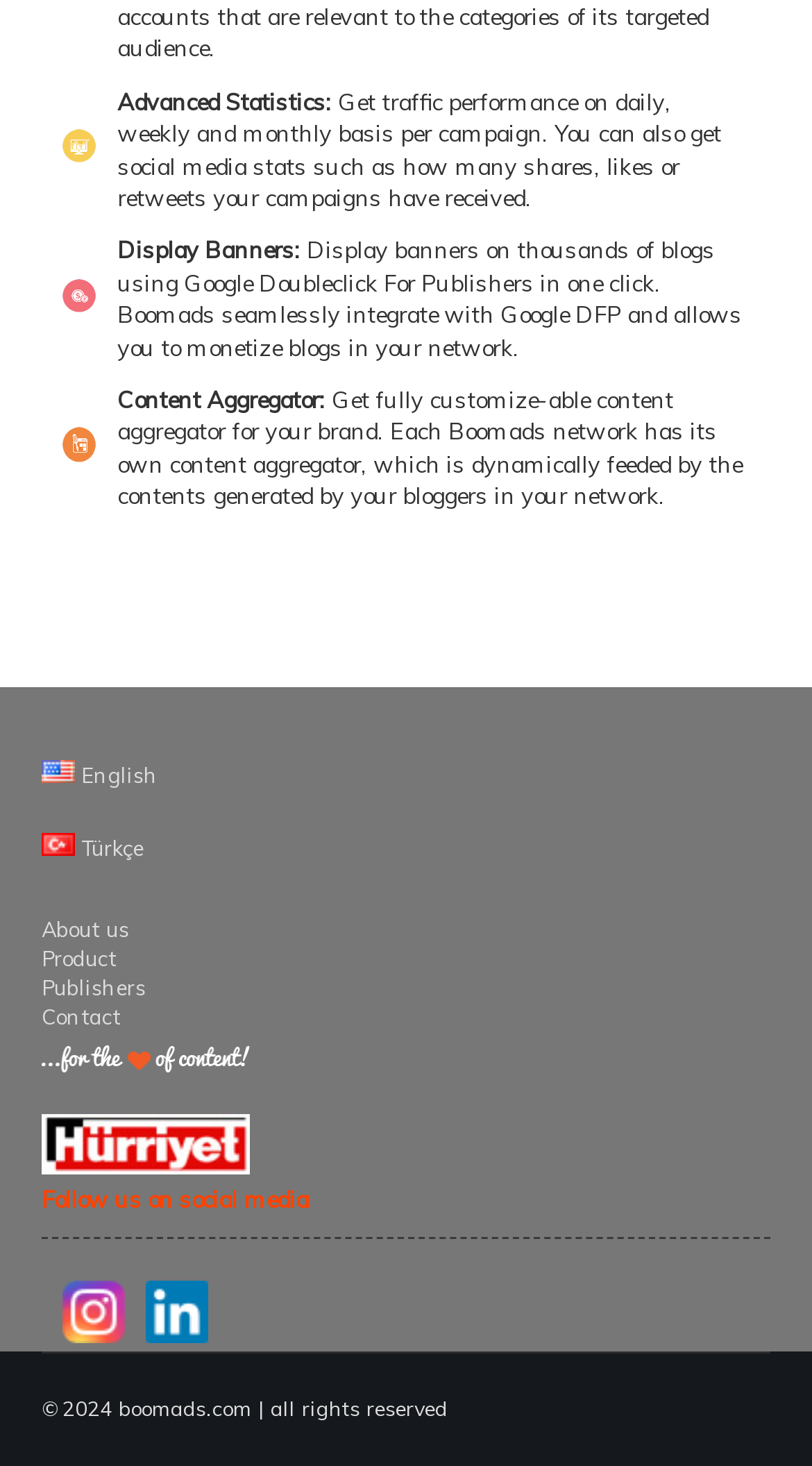Using the information in the image, give a detailed answer to the following question: How many social media platforms are linked?

In the section that says 'Follow us on social media', I can see two links to social media platforms, which are represented by images. These links are likely to Facebook and Twitter, but the exact platforms are not specified.